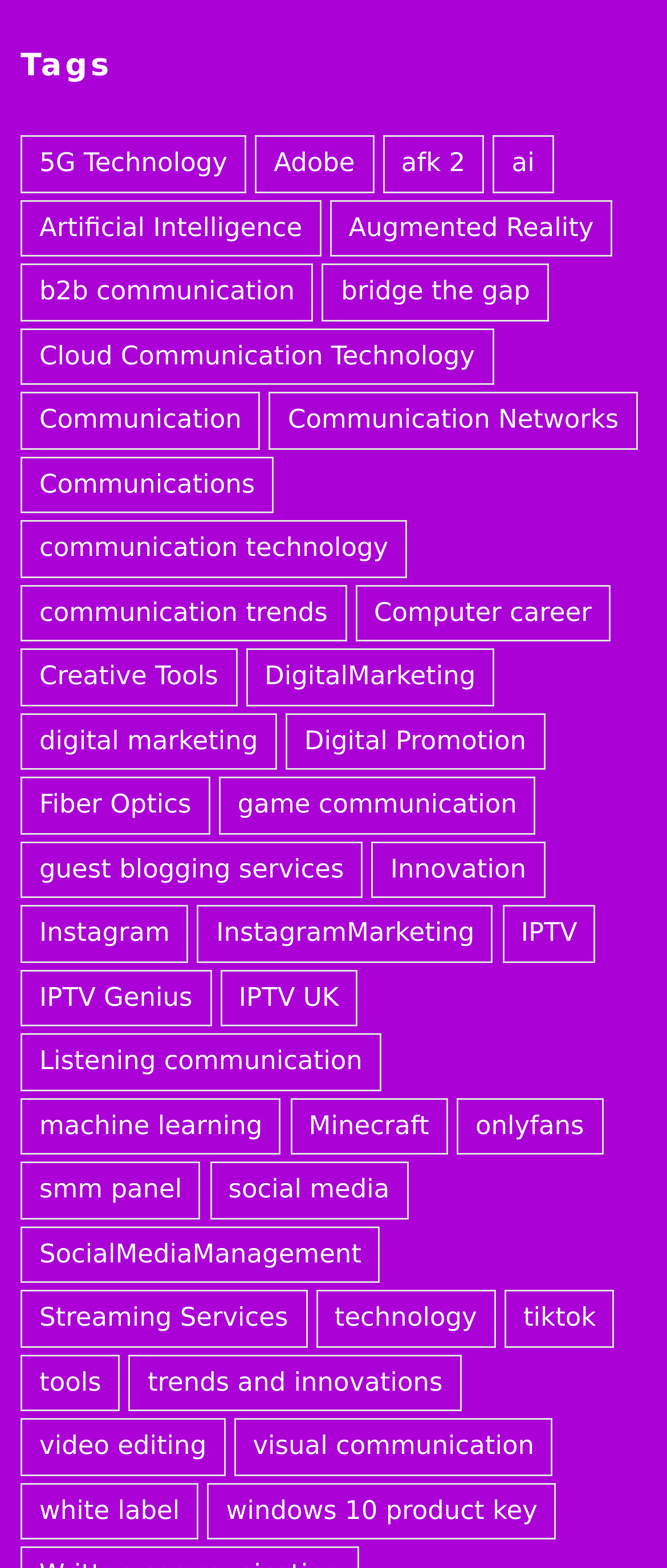Please provide the bounding box coordinates for the element that needs to be clicked to perform the following instruction: "Explore Artificial Intelligence". The coordinates should be given as four float numbers between 0 and 1, i.e., [left, top, right, bottom].

[0.031, 0.127, 0.481, 0.164]